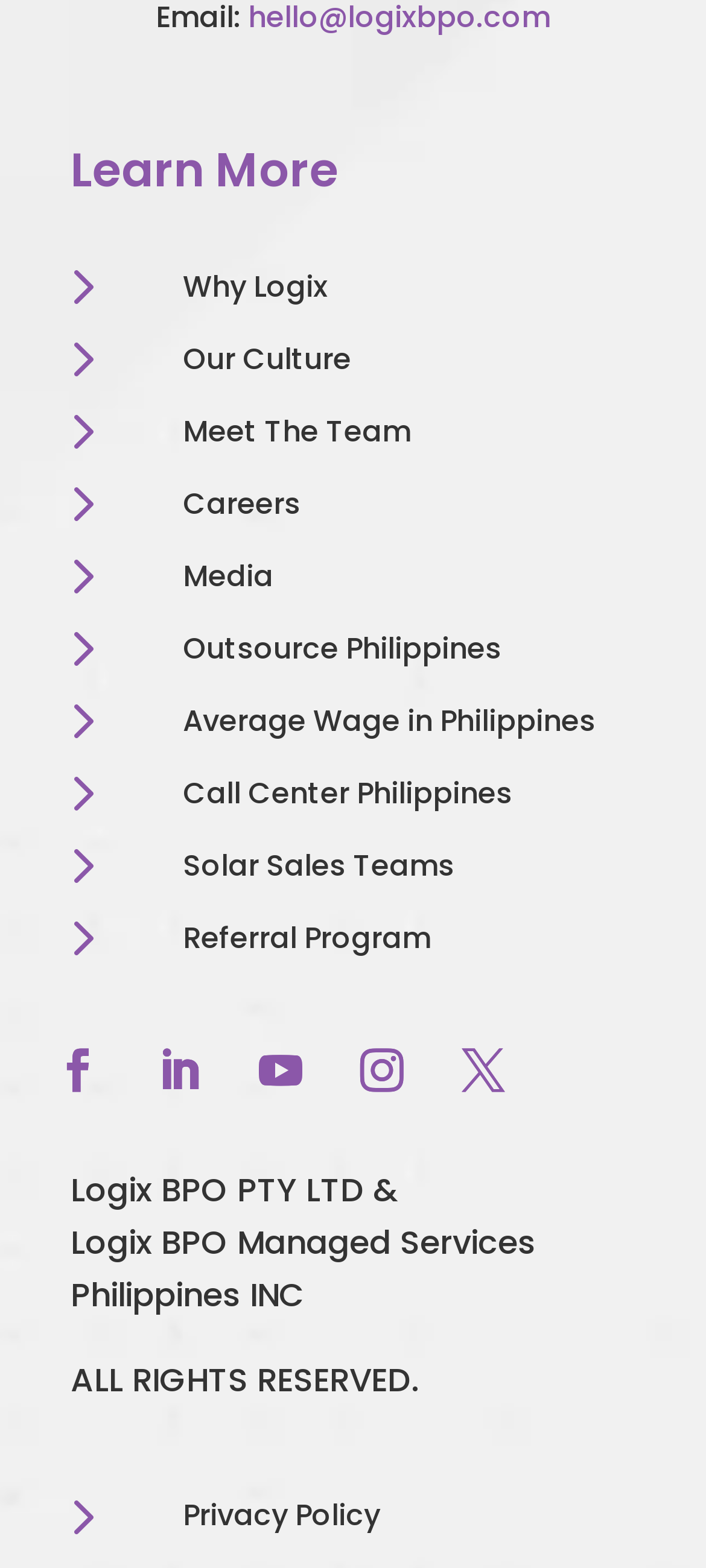Pinpoint the bounding box coordinates of the element that must be clicked to accomplish the following instruction: "Visit the 5 Why Logix page". The coordinates should be in the format of four float numbers between 0 and 1, i.e., [left, top, right, bottom].

[0.1, 0.16, 0.462, 0.206]